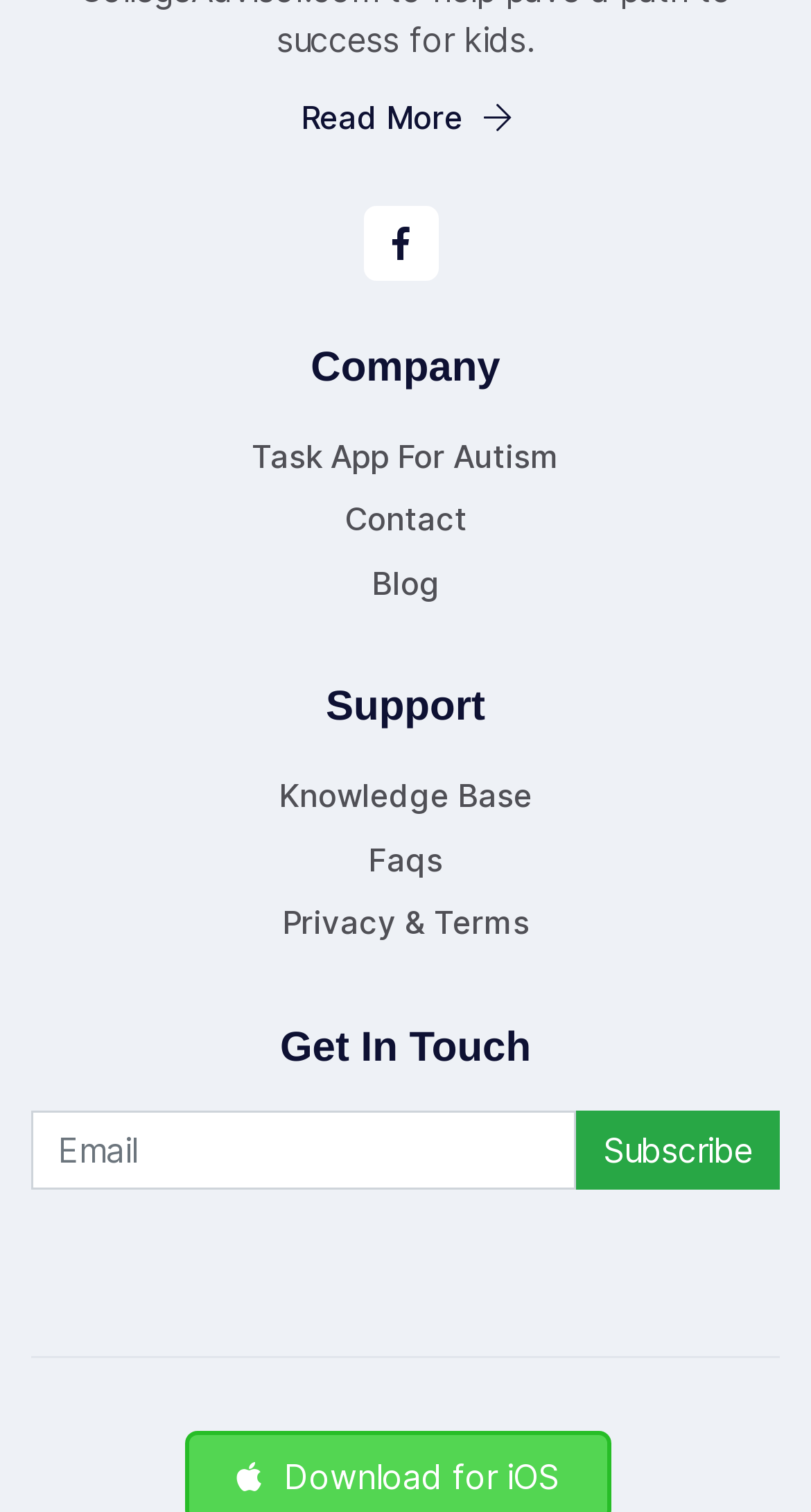What is the first link on the webpage?
Answer with a single word or phrase, using the screenshot for reference.

Read More